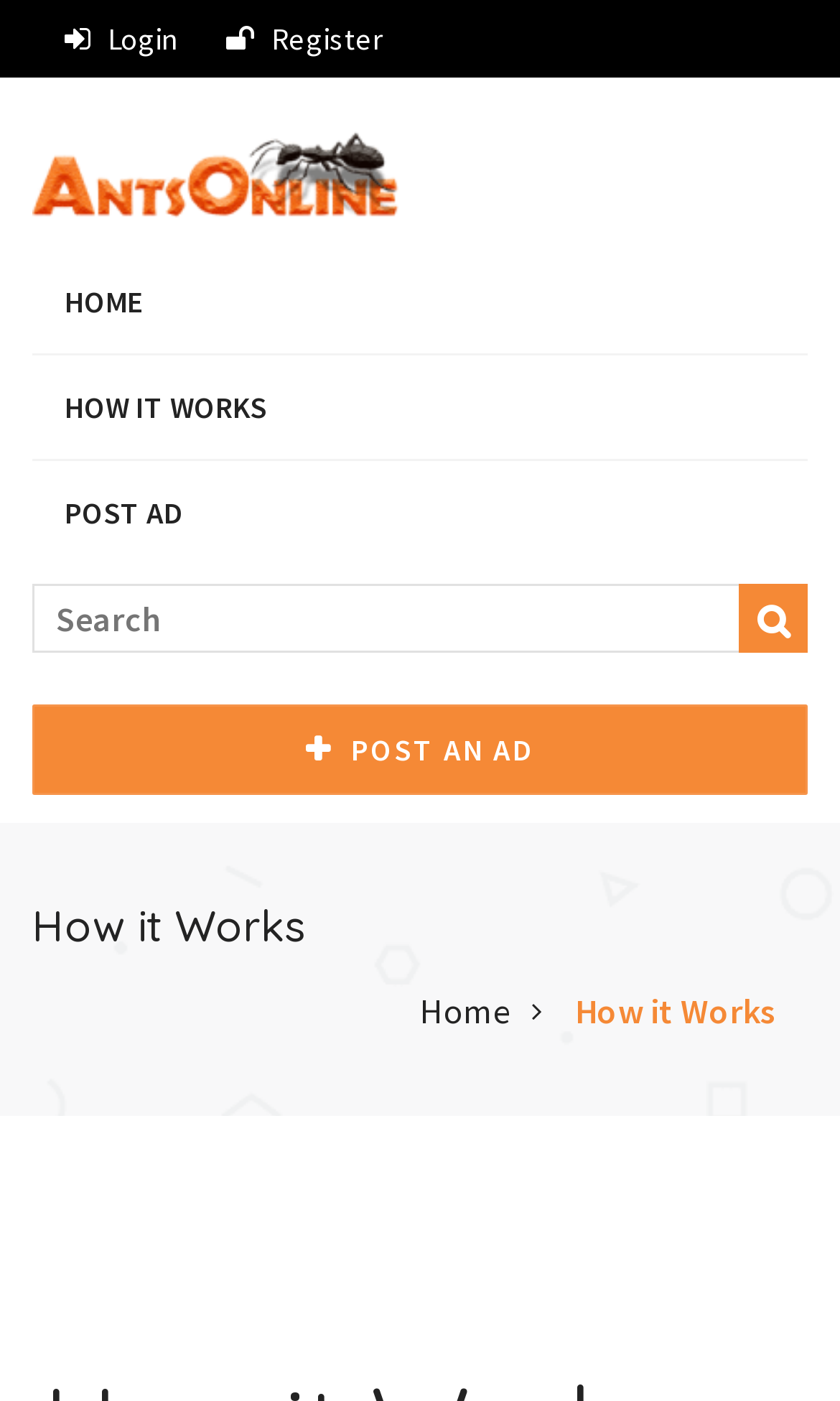Please specify the bounding box coordinates of the clickable region to carry out the following instruction: "search for something". The coordinates should be four float numbers between 0 and 1, in the format [left, top, right, bottom].

[0.038, 0.417, 0.962, 0.466]